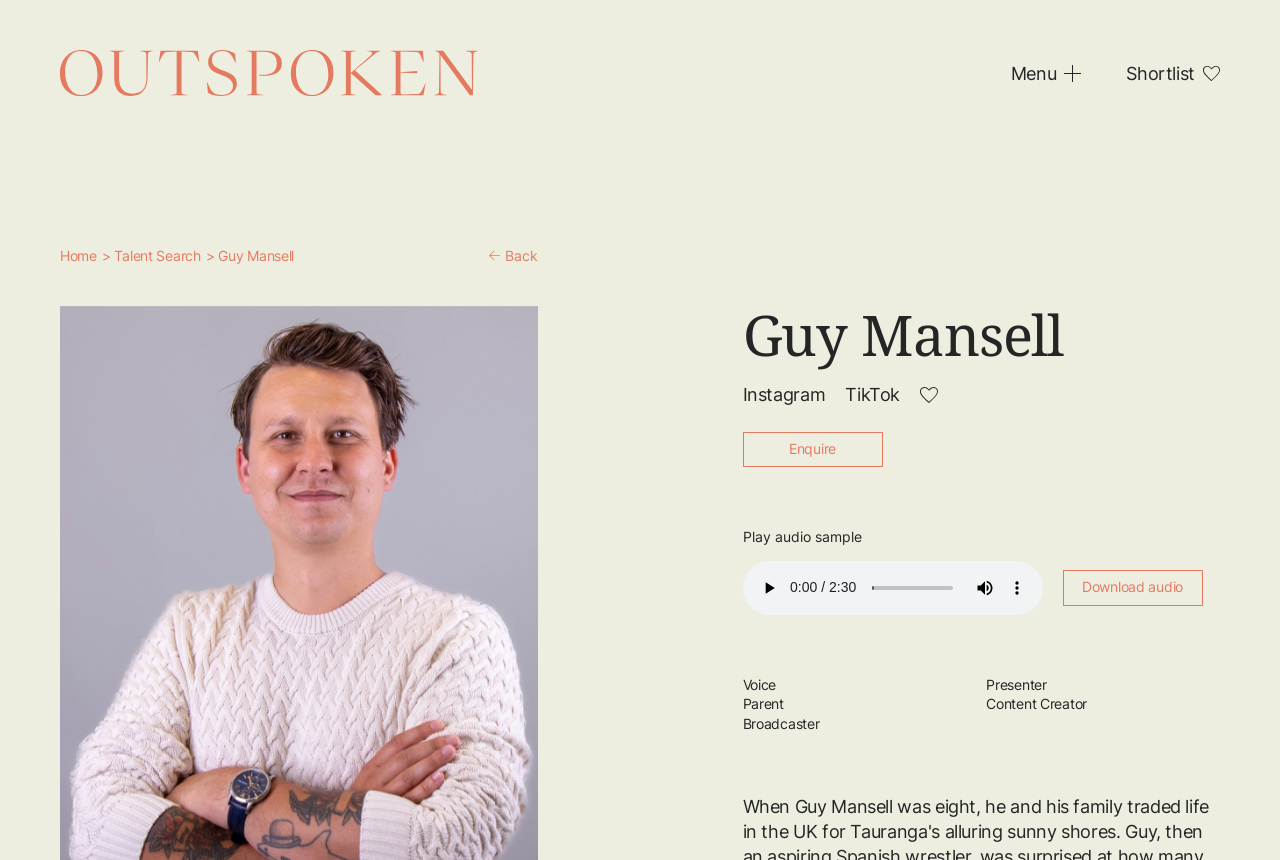Detail the various sections and features of the webpage.

This webpage is about Guy Mansell, a person who has a presence in the media industry. At the top left, there is a link to "Outspoken" accompanied by an image with the same name. On the top right, there are three buttons: "Menu", "Shortlist", and a series of links to navigate to different pages, including "Home", "Talent Search", and "Guy Mansell" himself.

Below the navigation links, there is a prominent heading that reads "Guy Mansell". Underneath this heading, there are links to his social media profiles, including Instagram and TikTok, as well as a button that is not pressed. Further down, there is a call-to-action link to "Enquire" about Guy Mansell.

The main content of the page is a figure with an audio sample, which can be played using a button. The audio sample has a time scrubber and options to mute or show more media controls. There is also a link to download the audio sample. Below the audio sample, there are several lines of text that describe Guy Mansell's roles, including "Voice", "Parent", "Broadcaster", "Presenter", and "Content Creator".